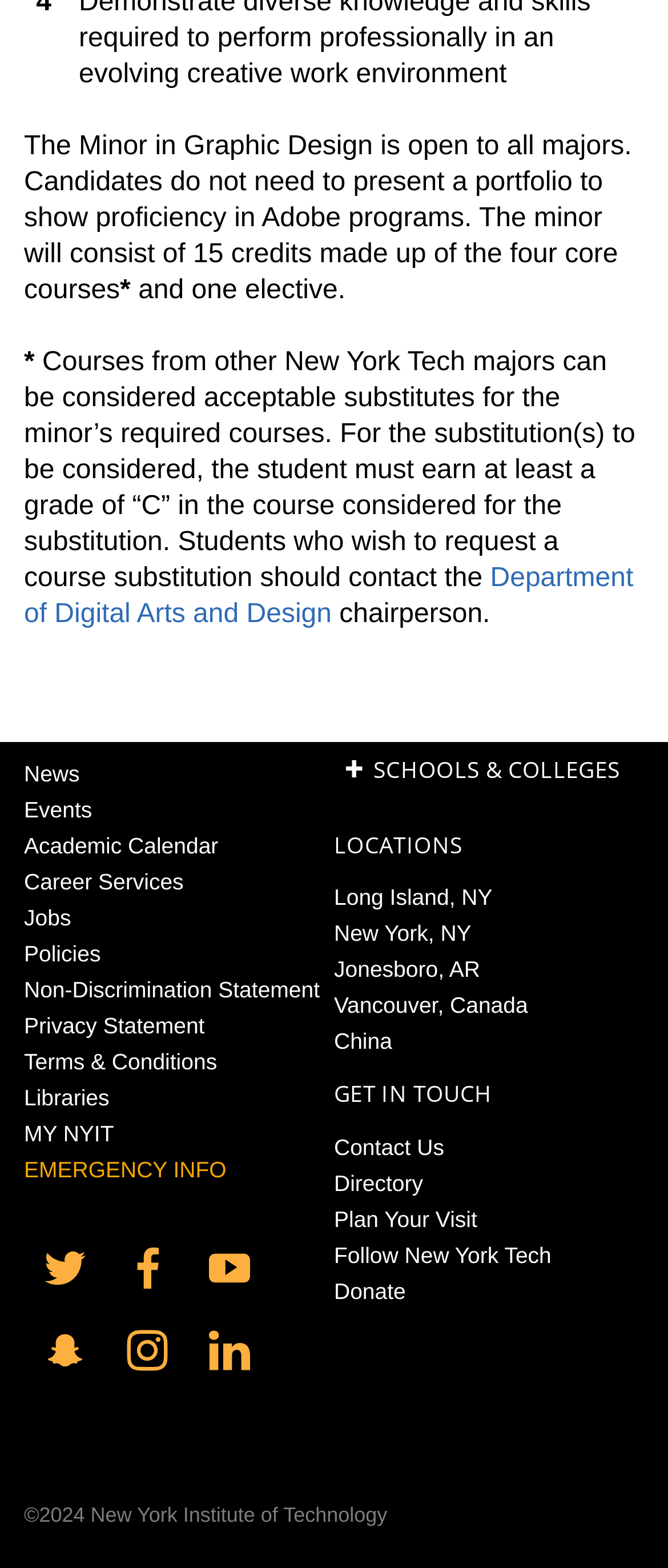How many credits does the minor in graphic design consist of?
Answer with a single word or phrase by referring to the visual content.

15 credits